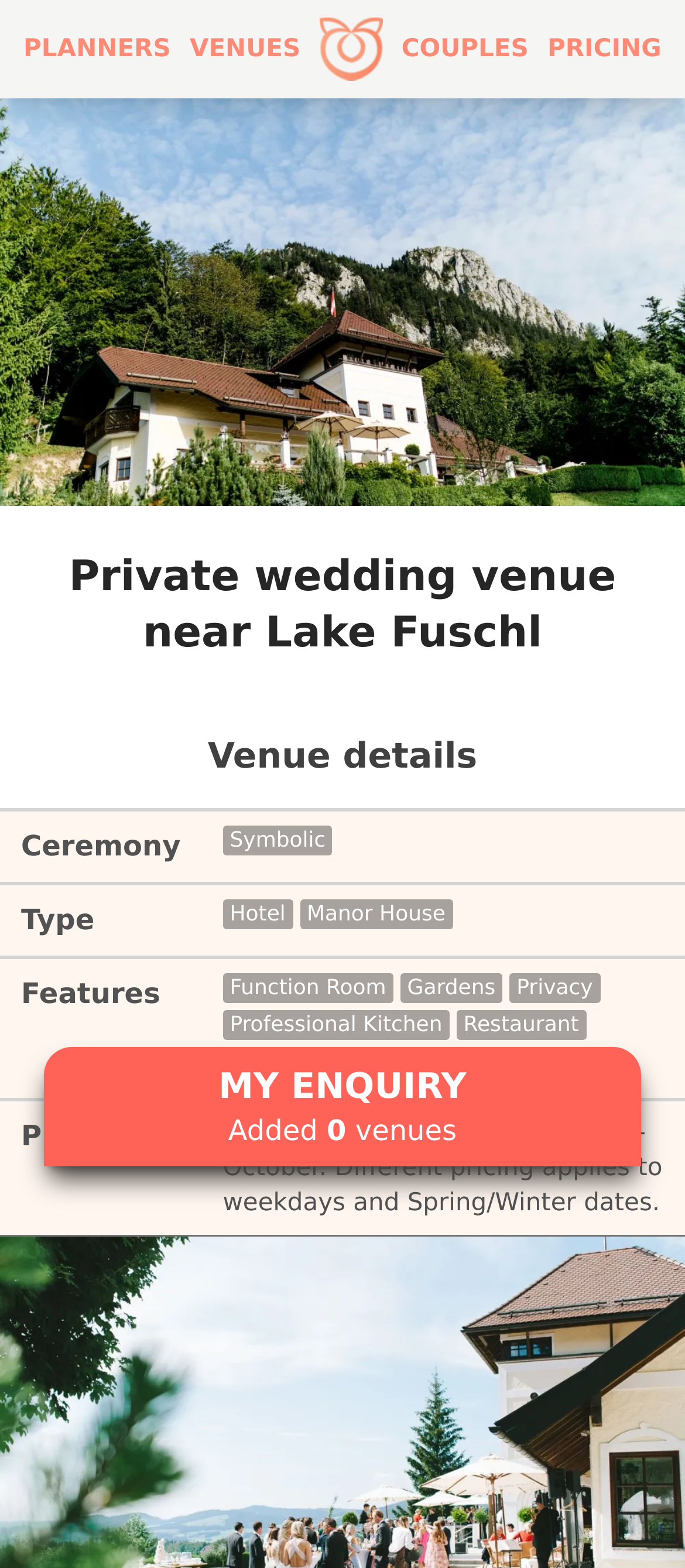Respond to the following query with just one word or a short phrase: 
Is the venue located near a lake?

Yes